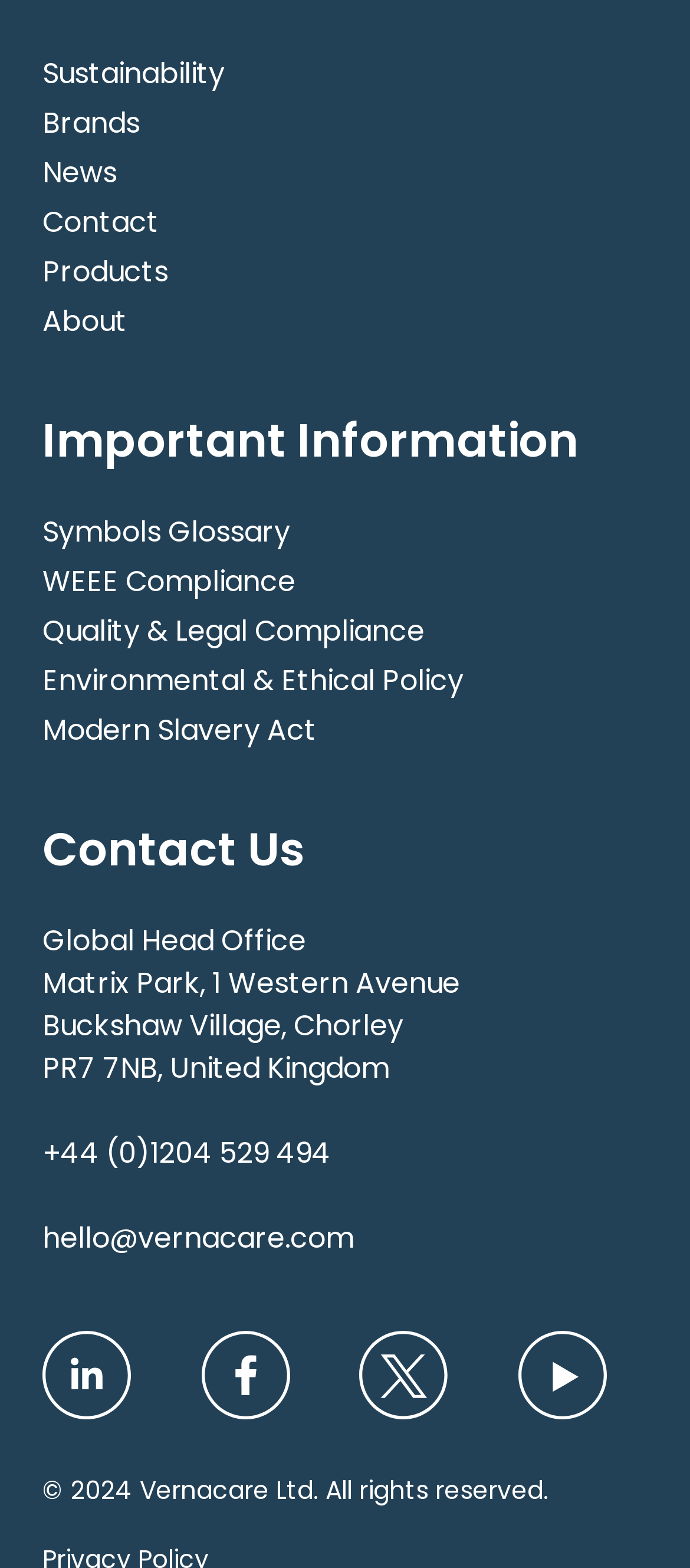Please identify the bounding box coordinates of the clickable region that I should interact with to perform the following instruction: "Learn about Quality & Legal Compliance". The coordinates should be expressed as four float numbers between 0 and 1, i.e., [left, top, right, bottom].

[0.062, 0.389, 0.938, 0.416]